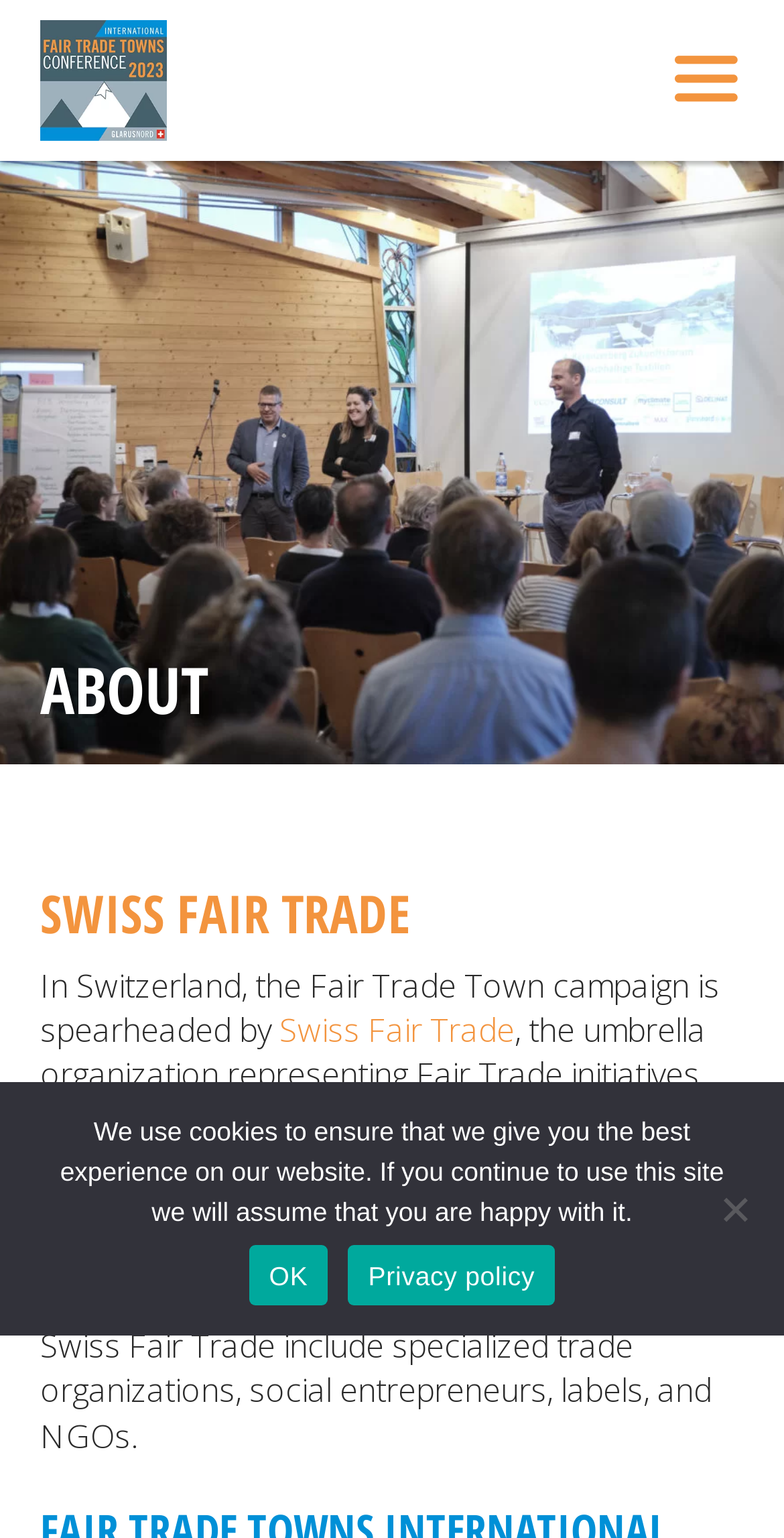Answer the question using only one word or a concise phrase: What is the purpose of Swiss Fair Trade?

Promoting Fair Trade principles